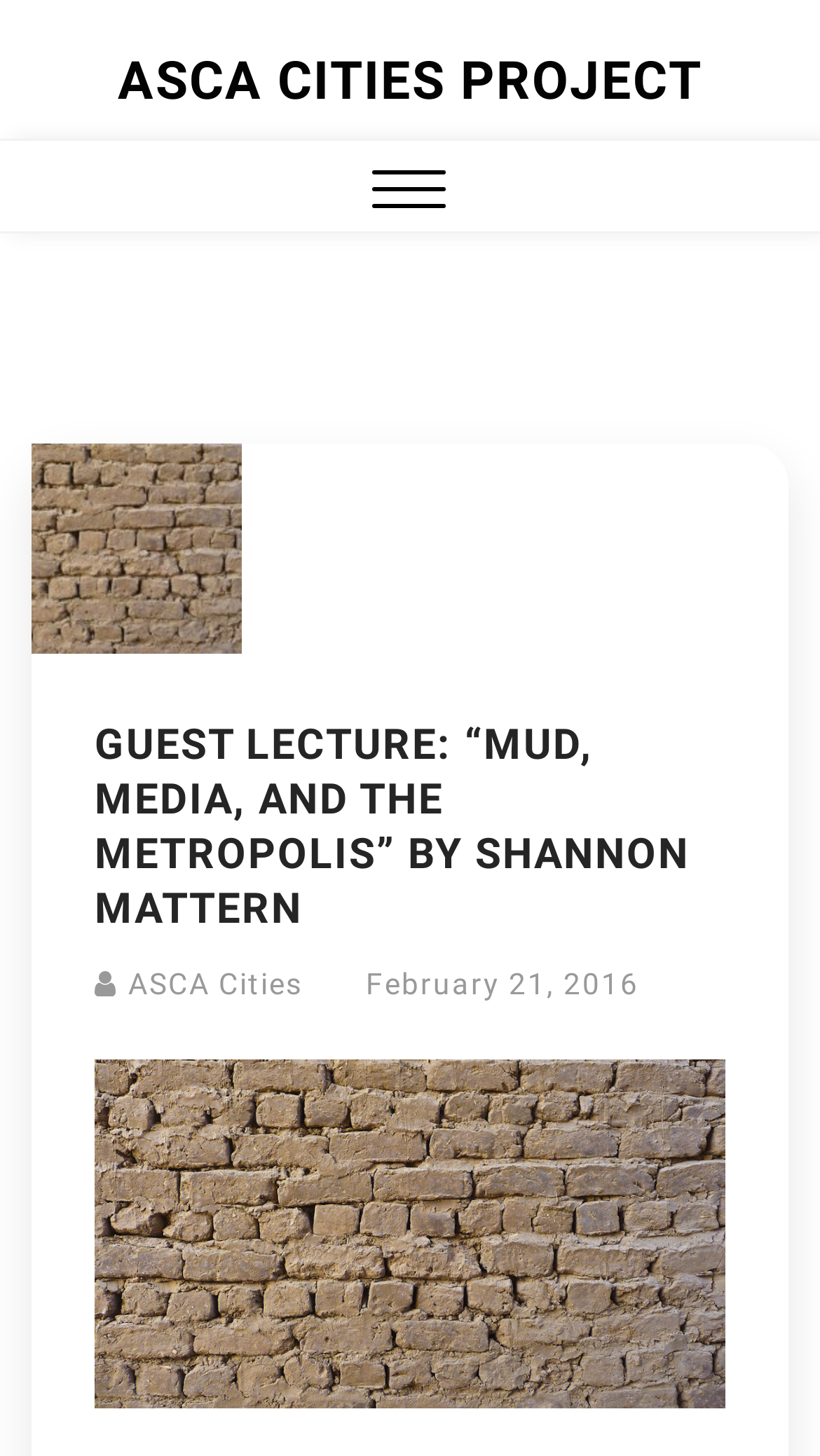Please provide a short answer using a single word or phrase for the question:
Is there a menu available on the webpage?

Yes